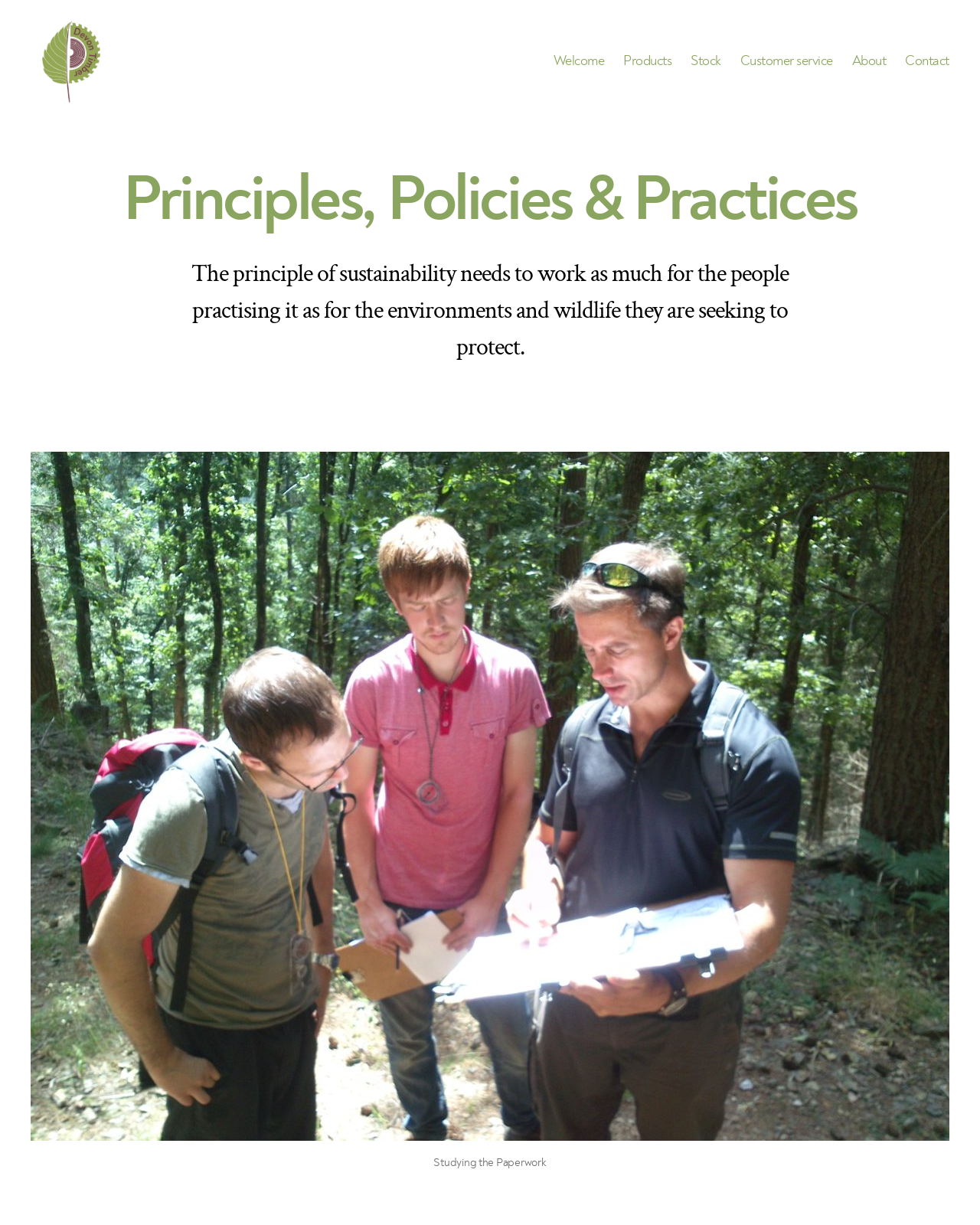Provide a thorough and detailed response to the question by examining the image: 
What is the purpose of the company?

The text 'The principle of sustainability needs to work as much for the people practising it as for the environments and wildlife they are seeking to protect.' implies that the company's purpose is to protect environments and wildlife while practicing sustainability.